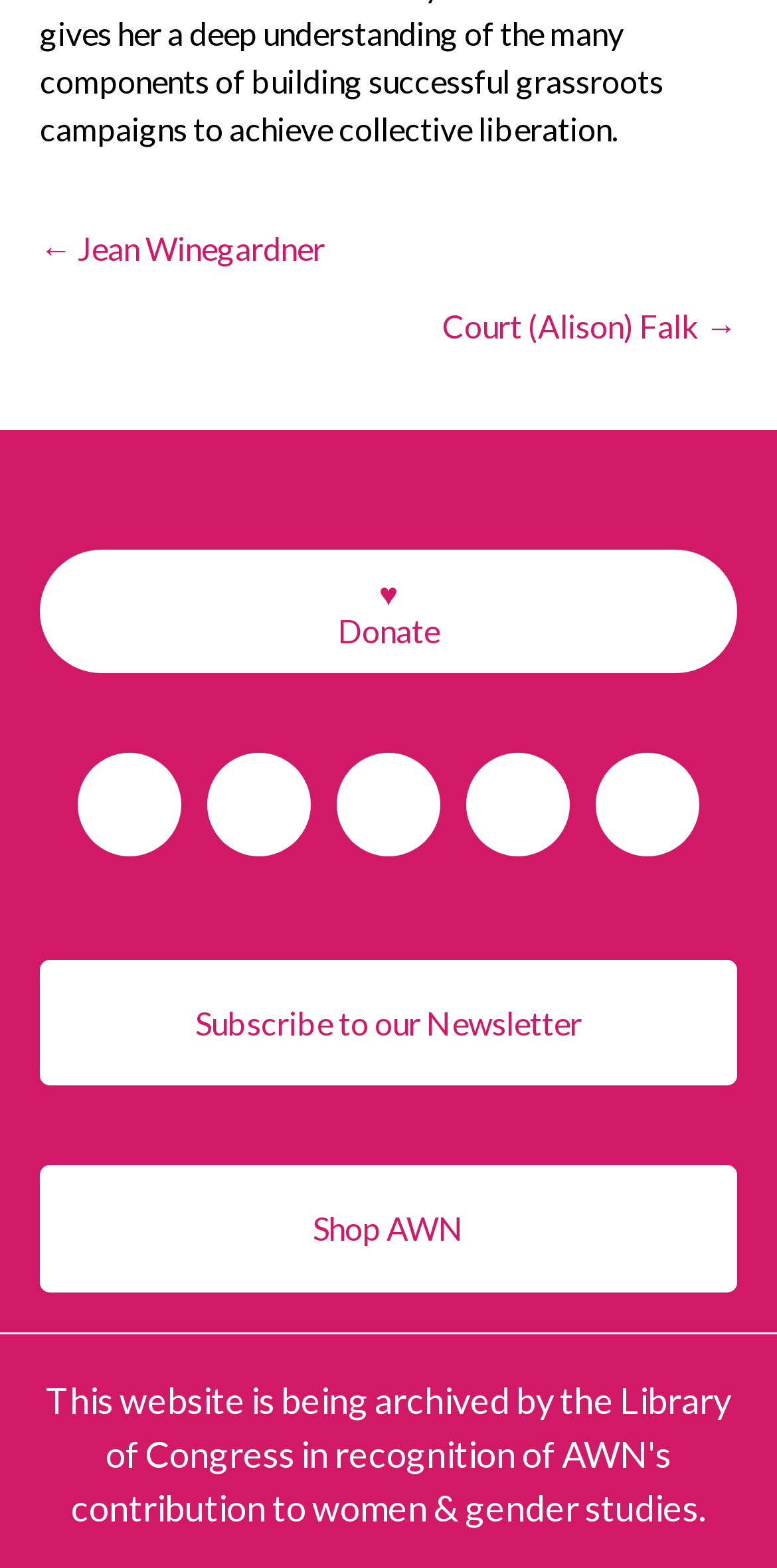Predict the bounding box of the UI element that fits this description: "← Jean Winegardner".

[0.051, 0.143, 0.418, 0.174]